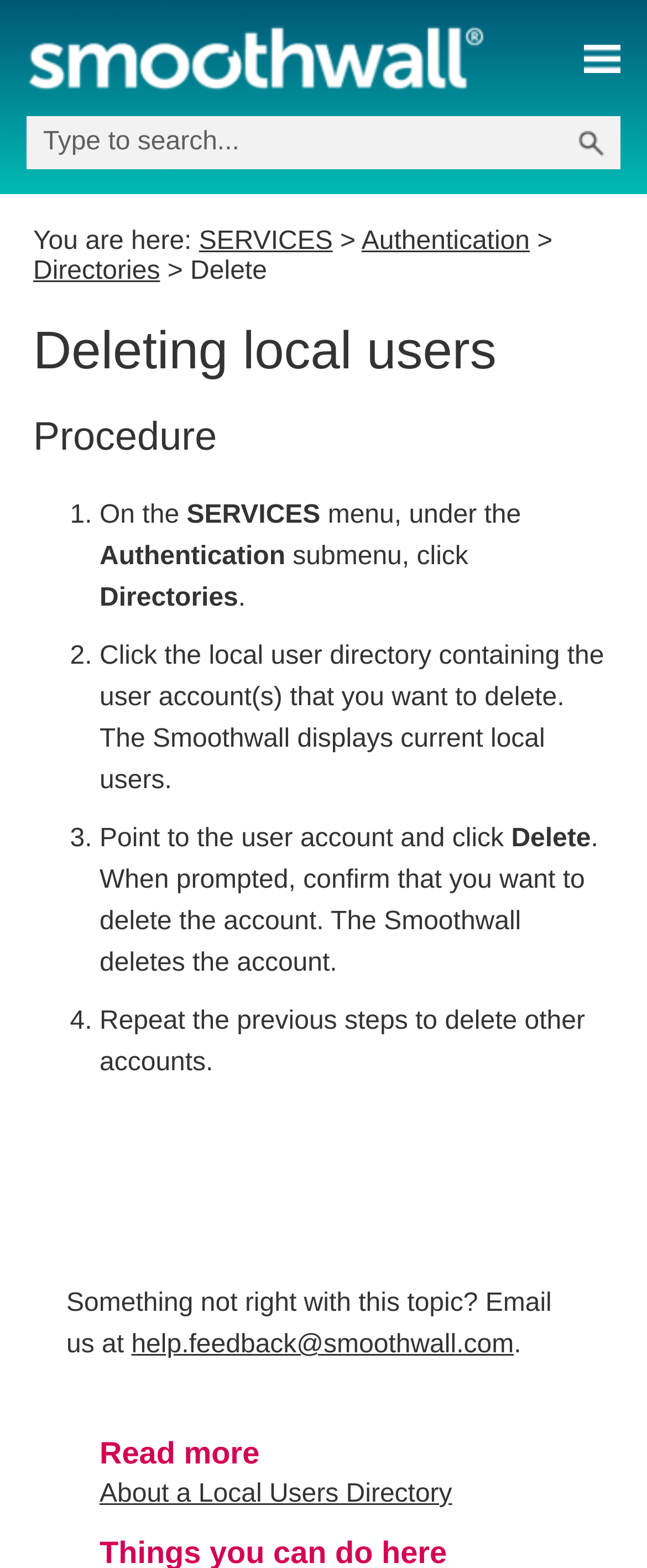Locate the bounding box coordinates of the element that needs to be clicked to carry out the instruction: "Skip to main content". The coordinates should be given as four float numbers ranging from 0 to 1, i.e., [left, top, right, bottom].

[0.0, 0.016, 1.0, 0.043]